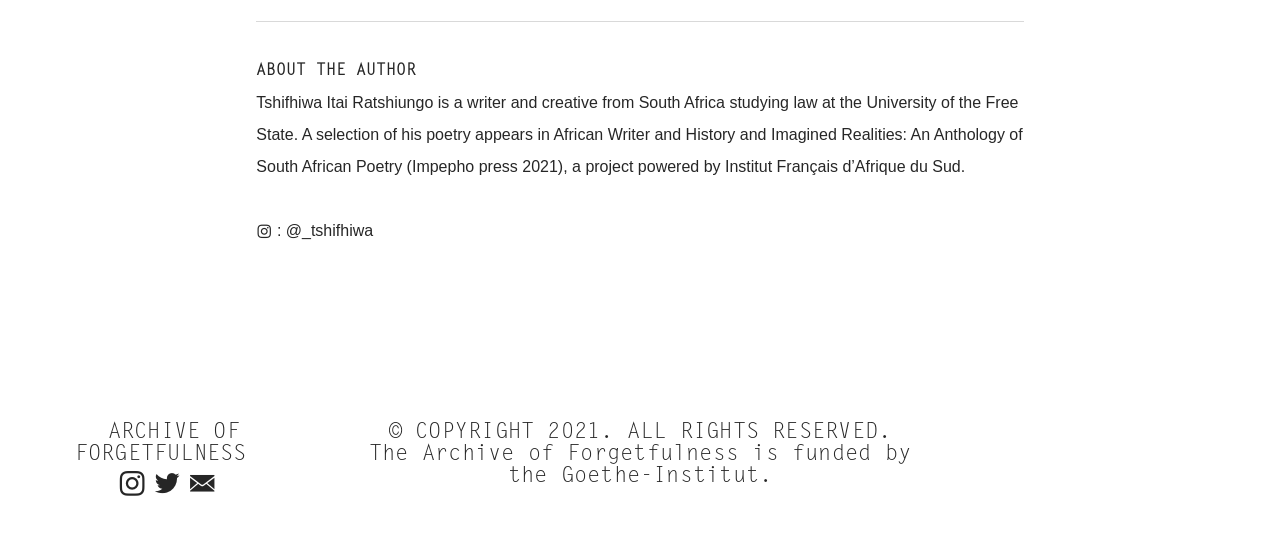Identify and provide the bounding box for the element described by: "ARCHIVE OF FORGETFULNESS".

[0.058, 0.781, 0.213, 0.863]